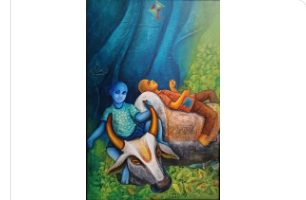What does the cow symbolize in many cultures?
Refer to the image and provide a detailed answer to the question.

According to the caption, the cow, which is depicted in a resting pose, symbolizes peace and support in many cultures, adding to the overall sense of tranquility in the painting.